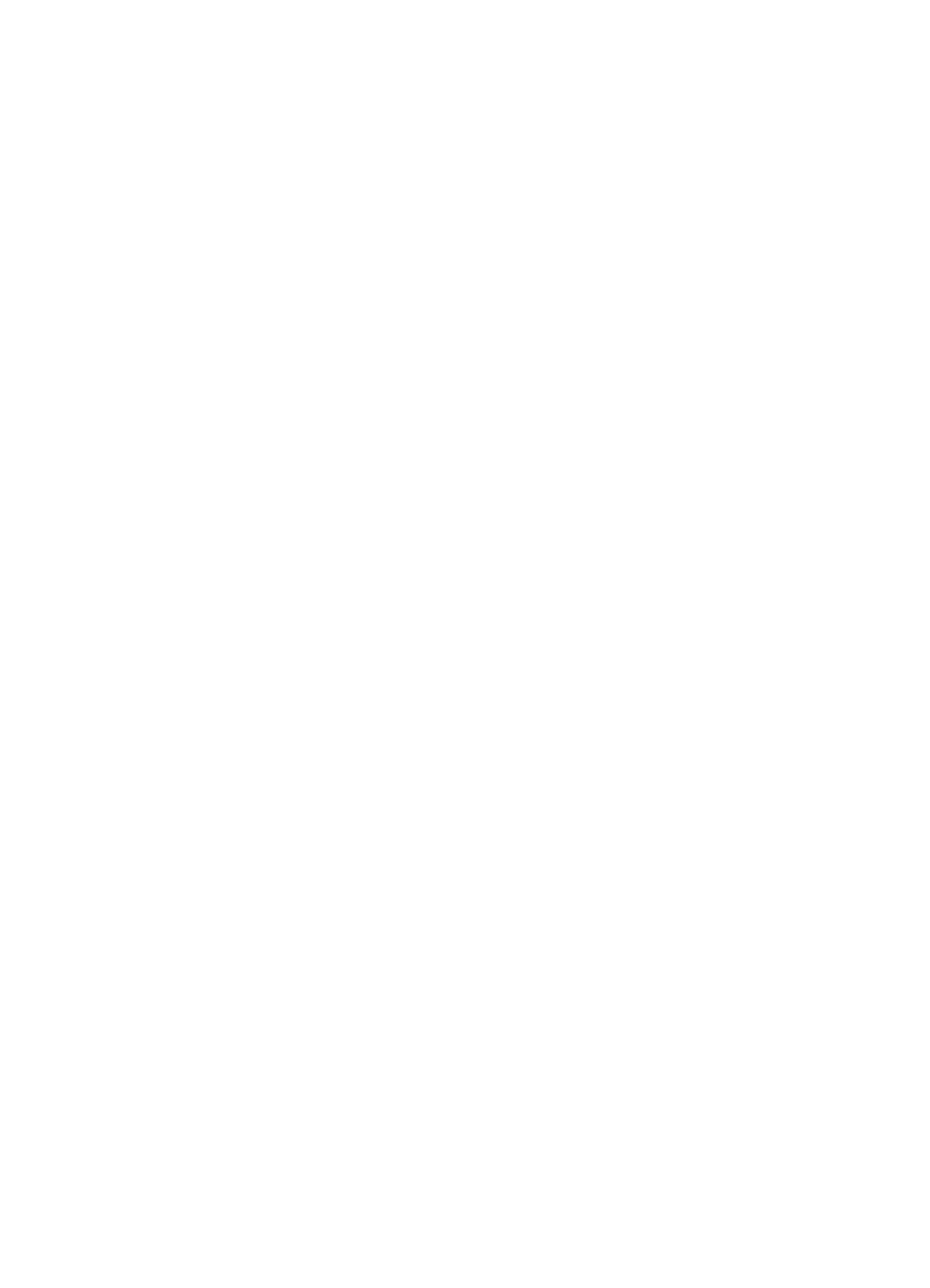What is the name of the company?
Using the image, provide a detailed and thorough answer to the question.

The name of the company can be found in the top-left corner of the webpage, where it is written as 'WENG INDUSTRY' in a link element.